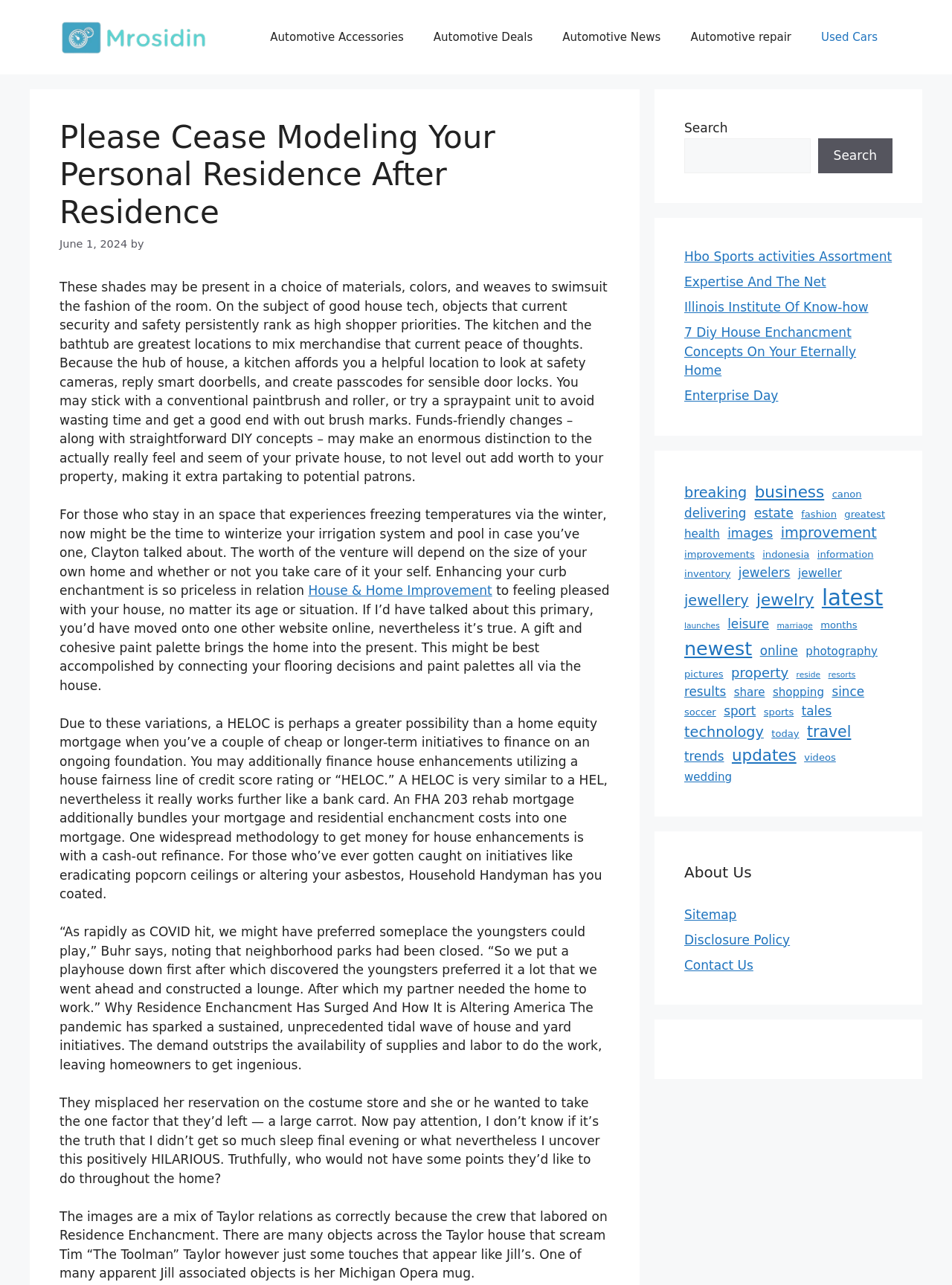Give the bounding box coordinates for this UI element: "Contact Us". The coordinates should be four float numbers between 0 and 1, arranged as [left, top, right, bottom].

[0.719, 0.745, 0.791, 0.757]